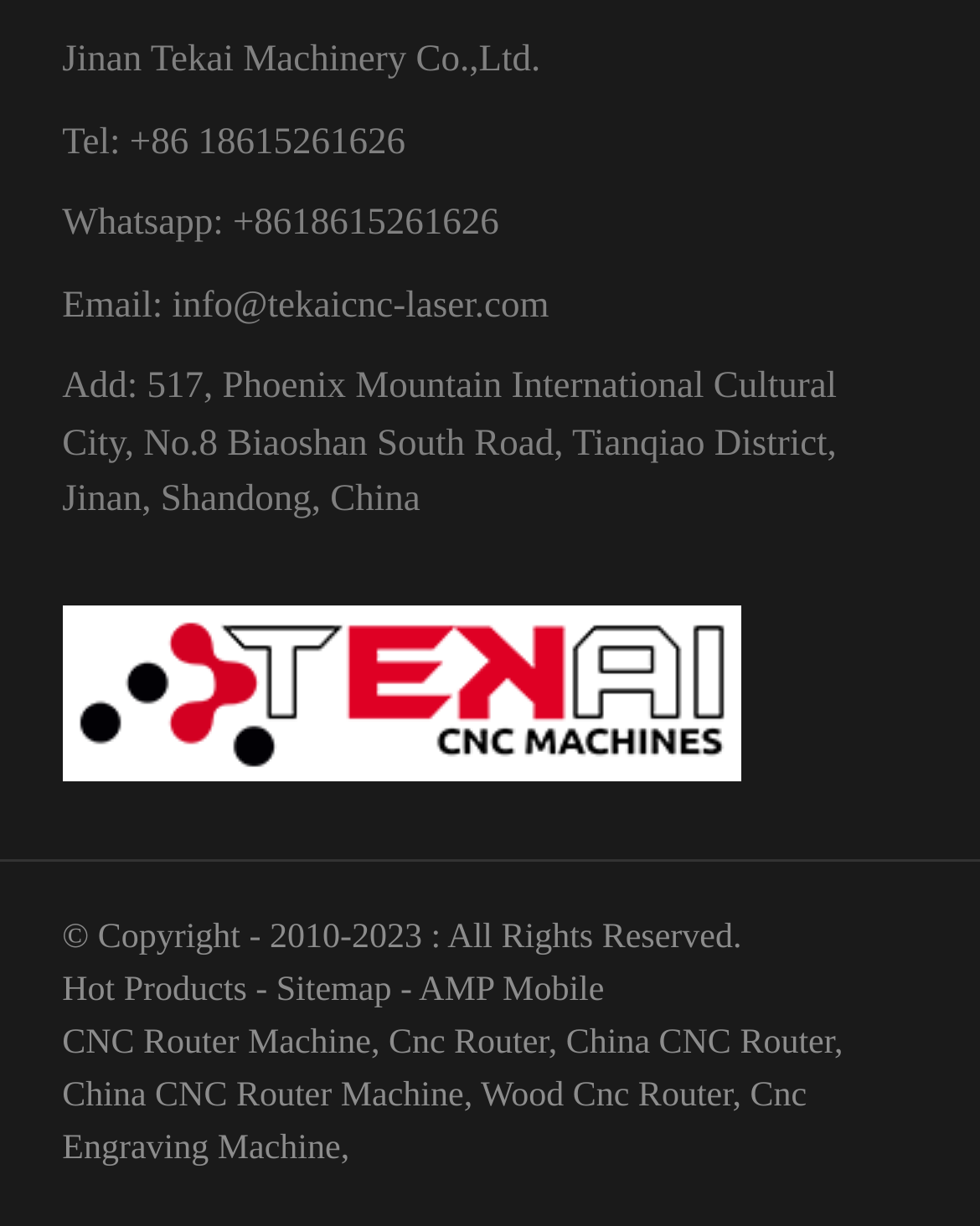Using the image as a reference, answer the following question in as much detail as possible:
What is the email address?

The email address is located near the top of the webpage, which is 'info@tekaicnc-laser.com' as indicated by the link element with bounding box coordinates [0.176, 0.233, 0.56, 0.266].